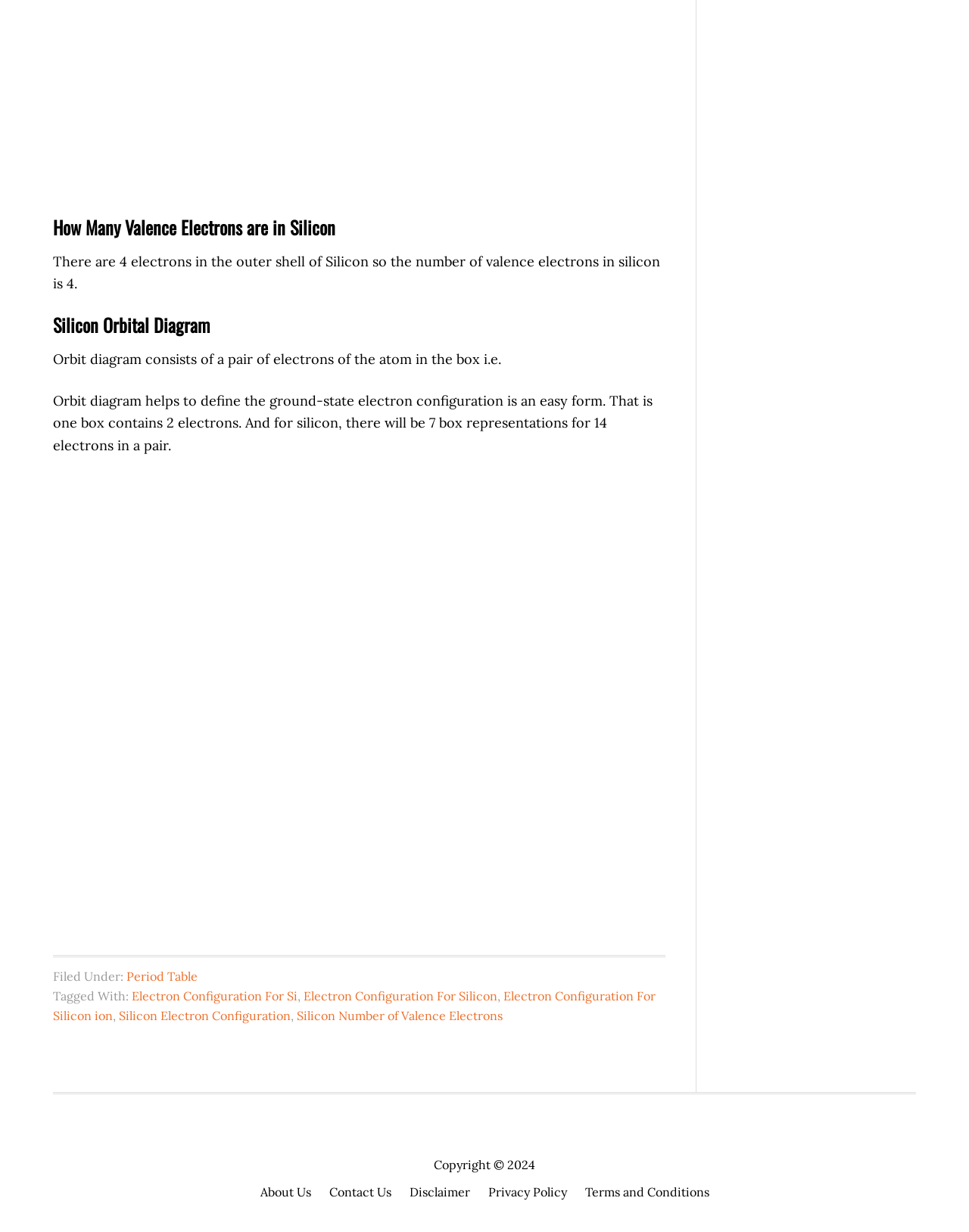Please pinpoint the bounding box coordinates for the region I should click to adhere to this instruction: "Visit Twitter".

None